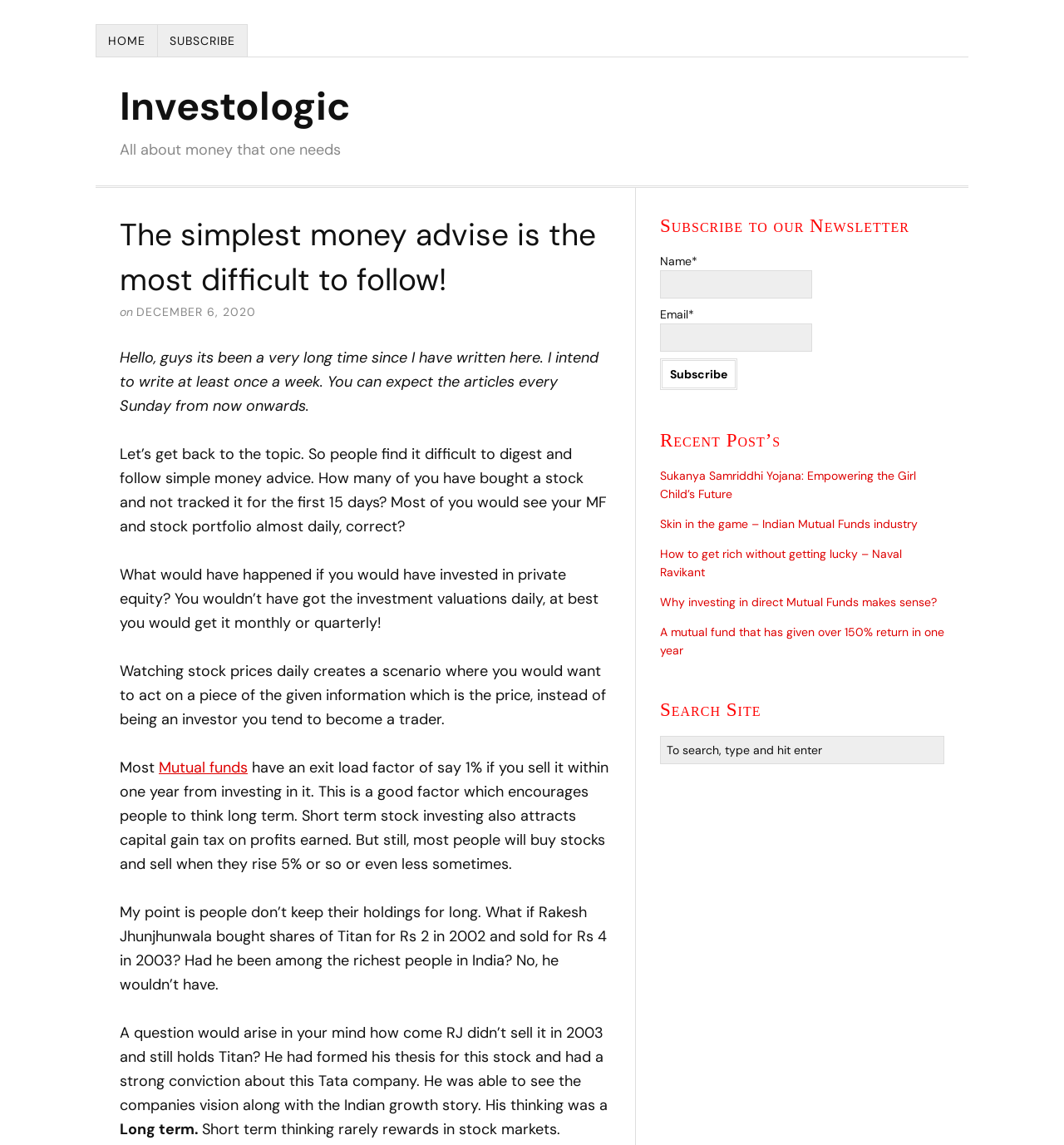Refer to the image and answer the question with as much detail as possible: What is the purpose of the 'Subscribe' button?

The 'Subscribe' button is likely used to allow visitors to sign up for a newsletter or email updates from the website, as indicated by the nearby text 'Subscribe to our Newsletter' and the input fields for name and email.